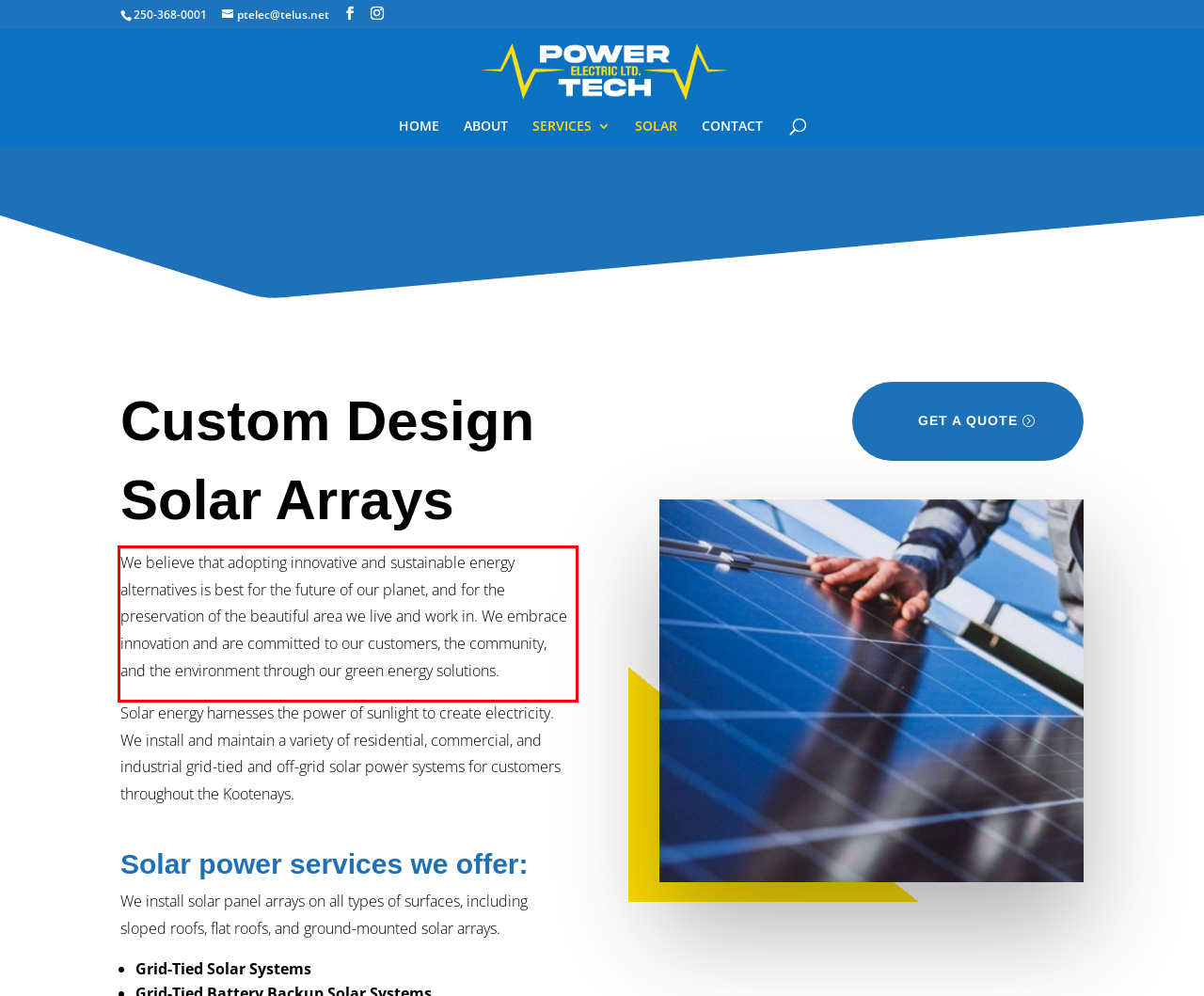You are given a webpage screenshot with a red bounding box around a UI element. Extract and generate the text inside this red bounding box.

We believe that adopting innovative and sustainable energy alternatives is best for the future of our planet, and for the preservation of the beautiful area we live and work in. We embrace innovation and are committed to our customers, the community, and the environment through our green energy solutions.